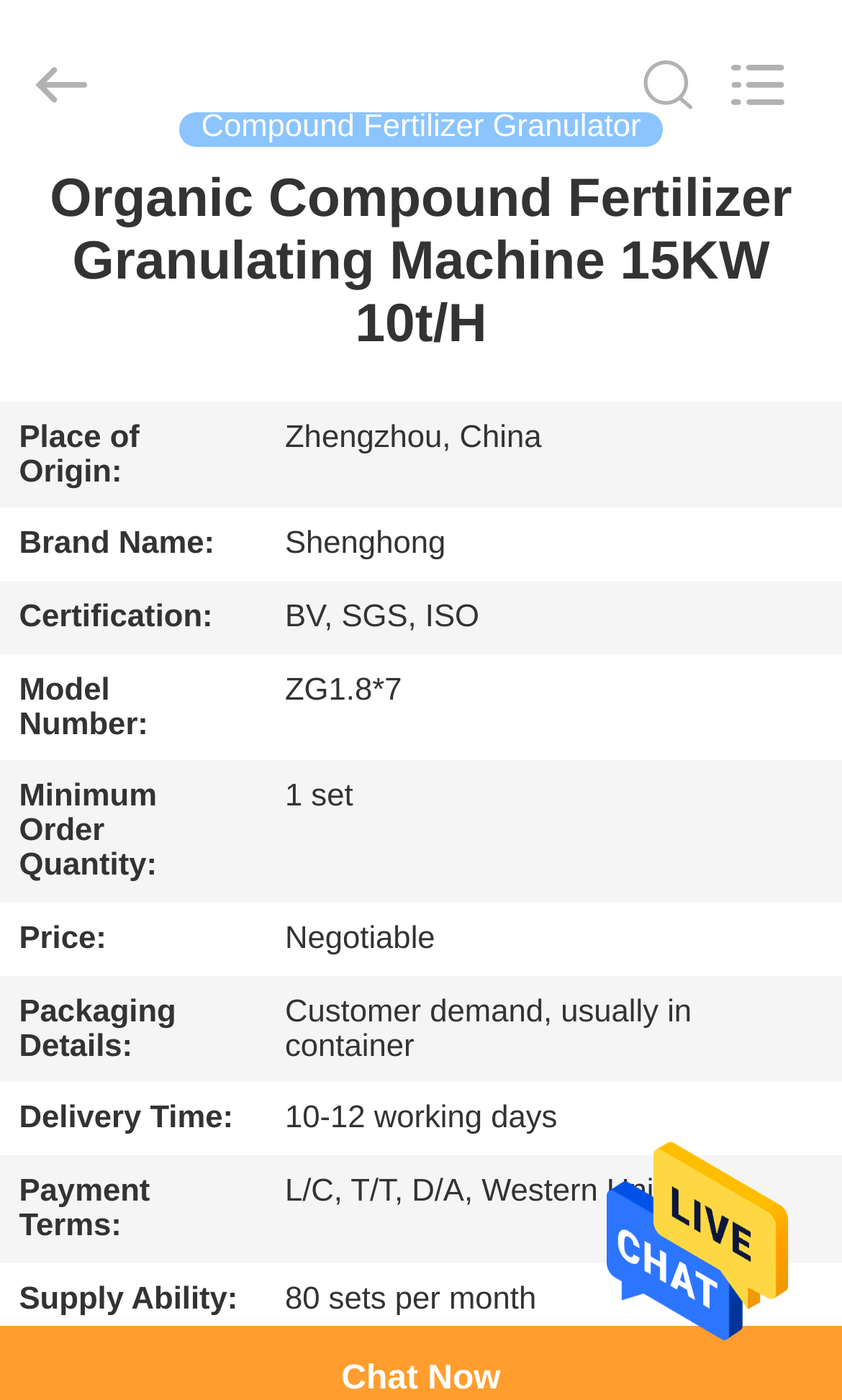Using the information in the image, could you please answer the following question in detail:
What is the certification of the fertilizer granulator?

I found the answer by looking at the table with product details, where the row with the header 'Certification:' has the value 'BV, SGS, ISO' in the grid cell.